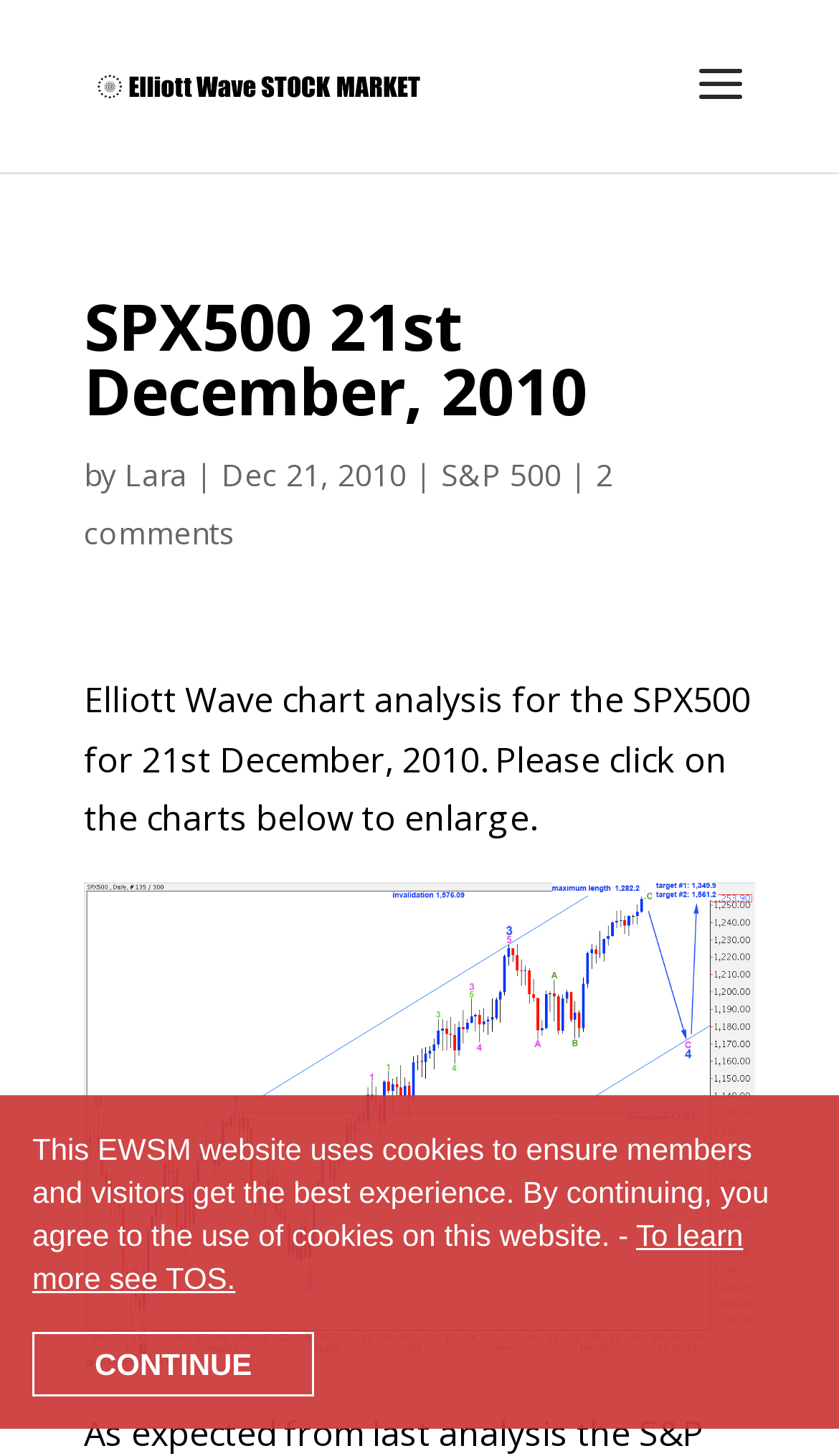Predict the bounding box for the UI component with the following description: "To learn more see TOS.".

[0.038, 0.836, 0.886, 0.89]